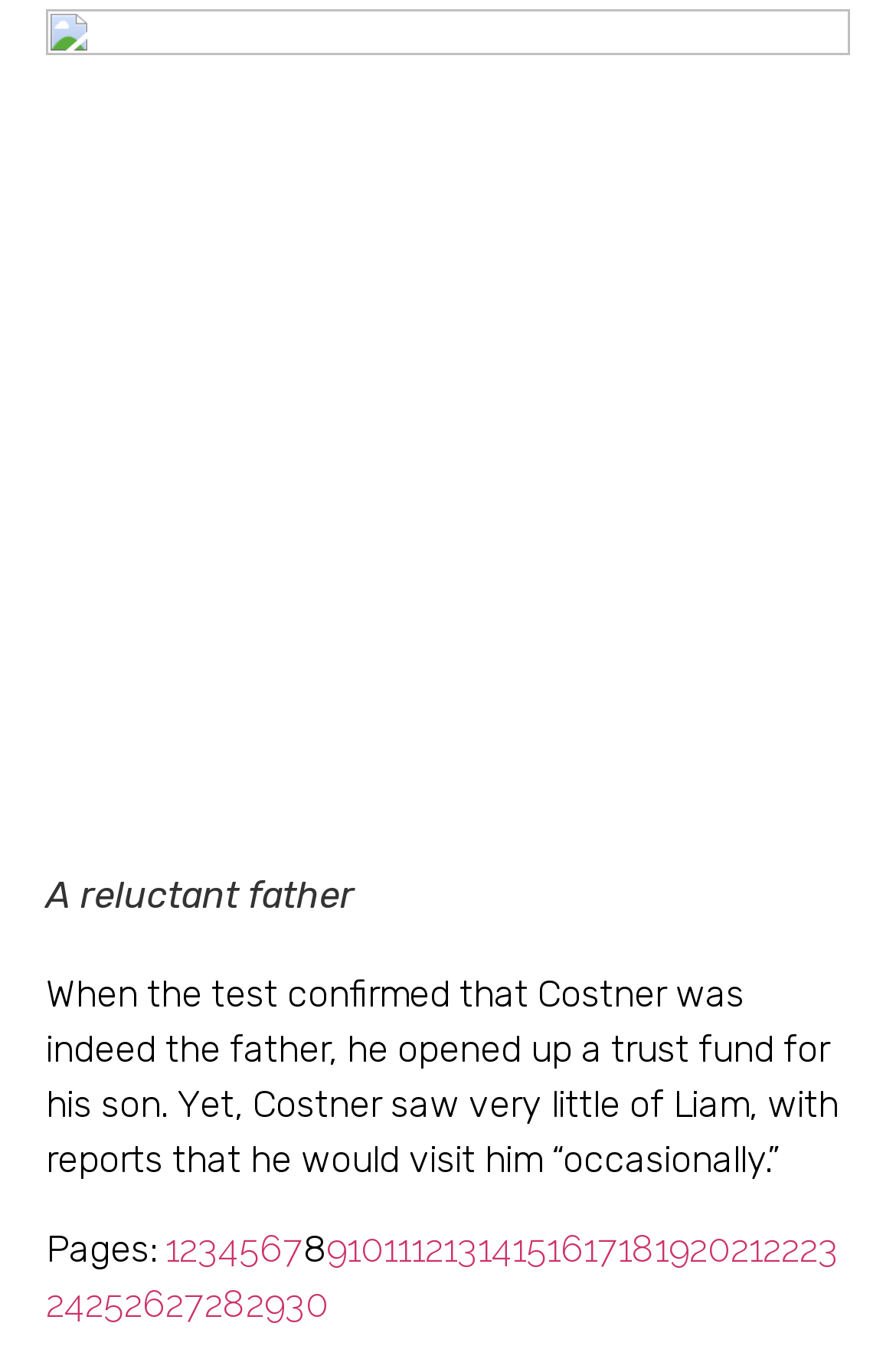How often did Kevin Costner visit his son?
Carefully examine the image and provide a detailed answer to the question.

The frequency of Kevin Costner's visits to his son can be determined from the text, which states that he would visit him 'occasionally'.